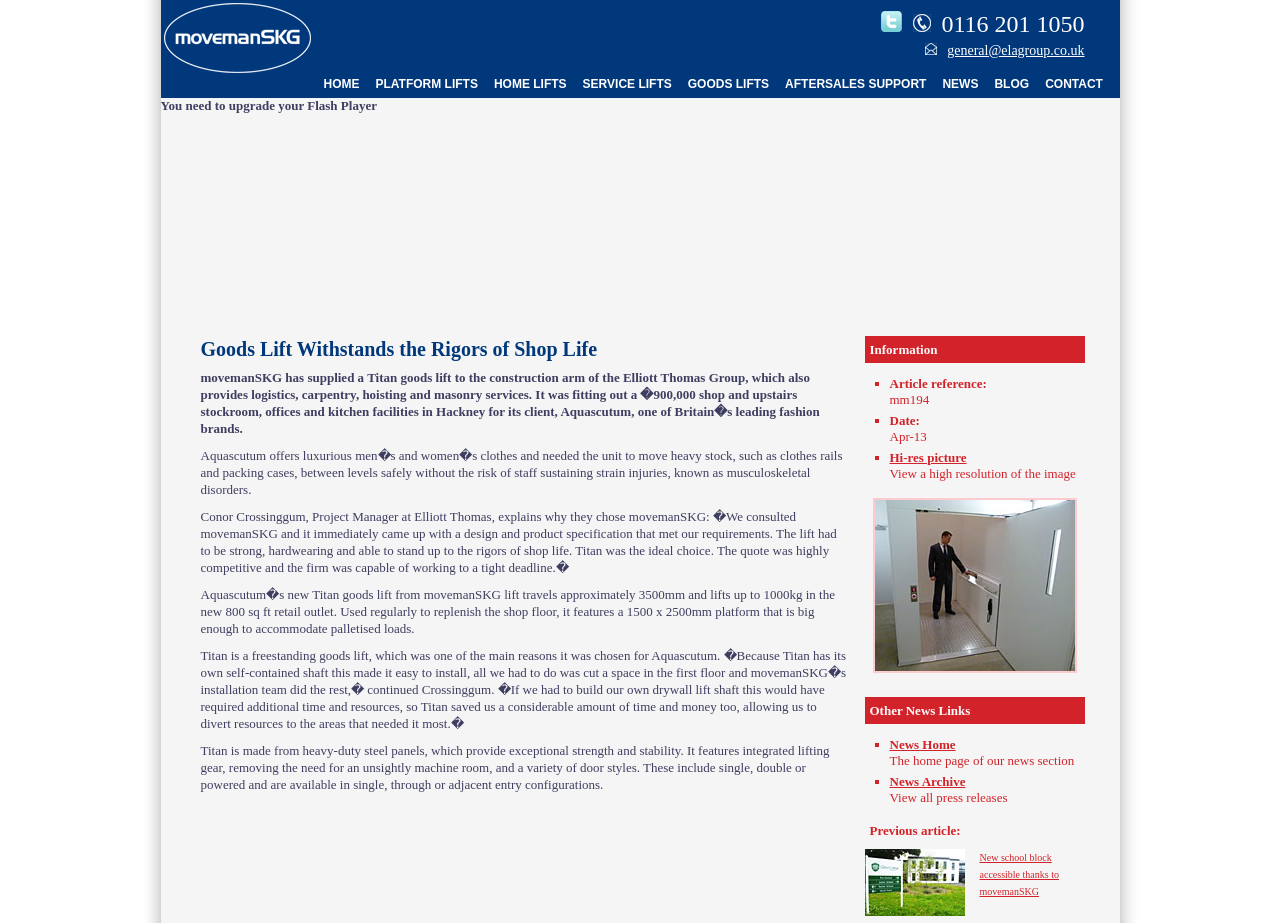Bounding box coordinates are specified in the format (top-left x, top-left y, bottom-right x, bottom-right y). All values are floating point numbers bounded between 0 and 1. Please provide the bounding box coordinate of the region this sentence describes: general@elagroup.co.uk

[0.74, 0.047, 0.847, 0.063]